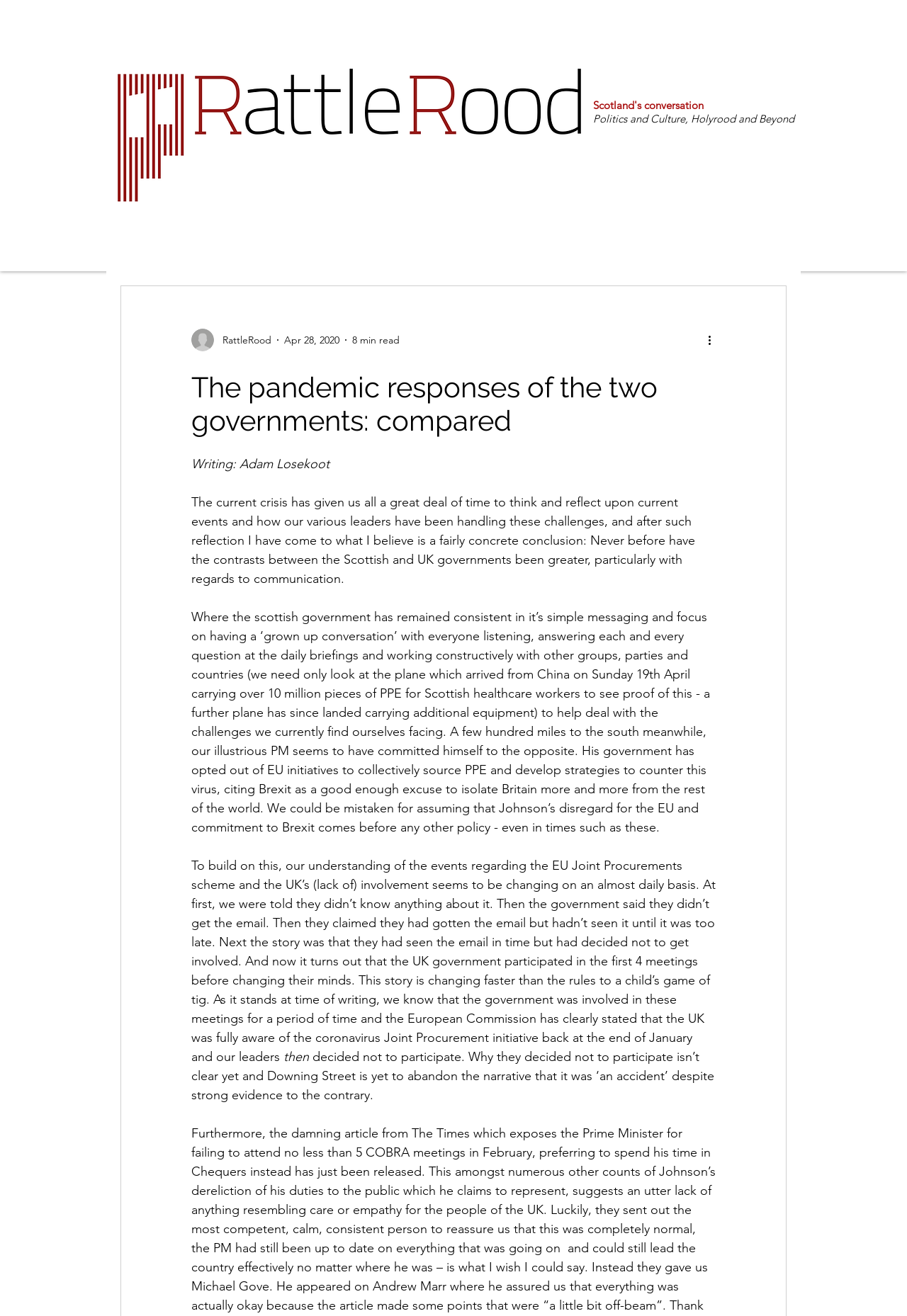What is the date of the article?
Please provide a single word or phrase as the answer based on the screenshot.

Apr 28, 2020